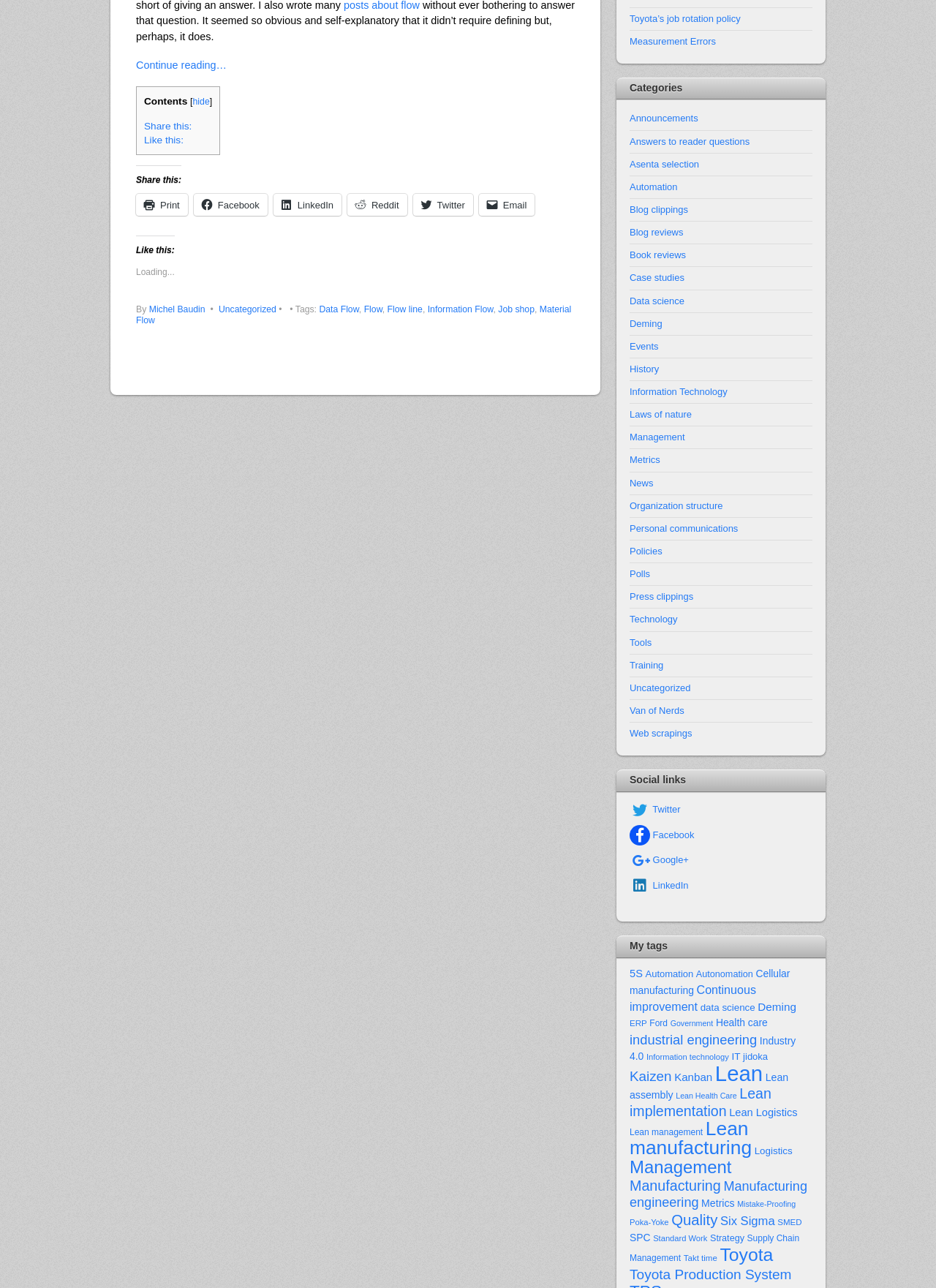Find the bounding box coordinates for the element described here: "title="Subscribe to article comments feed"".

None